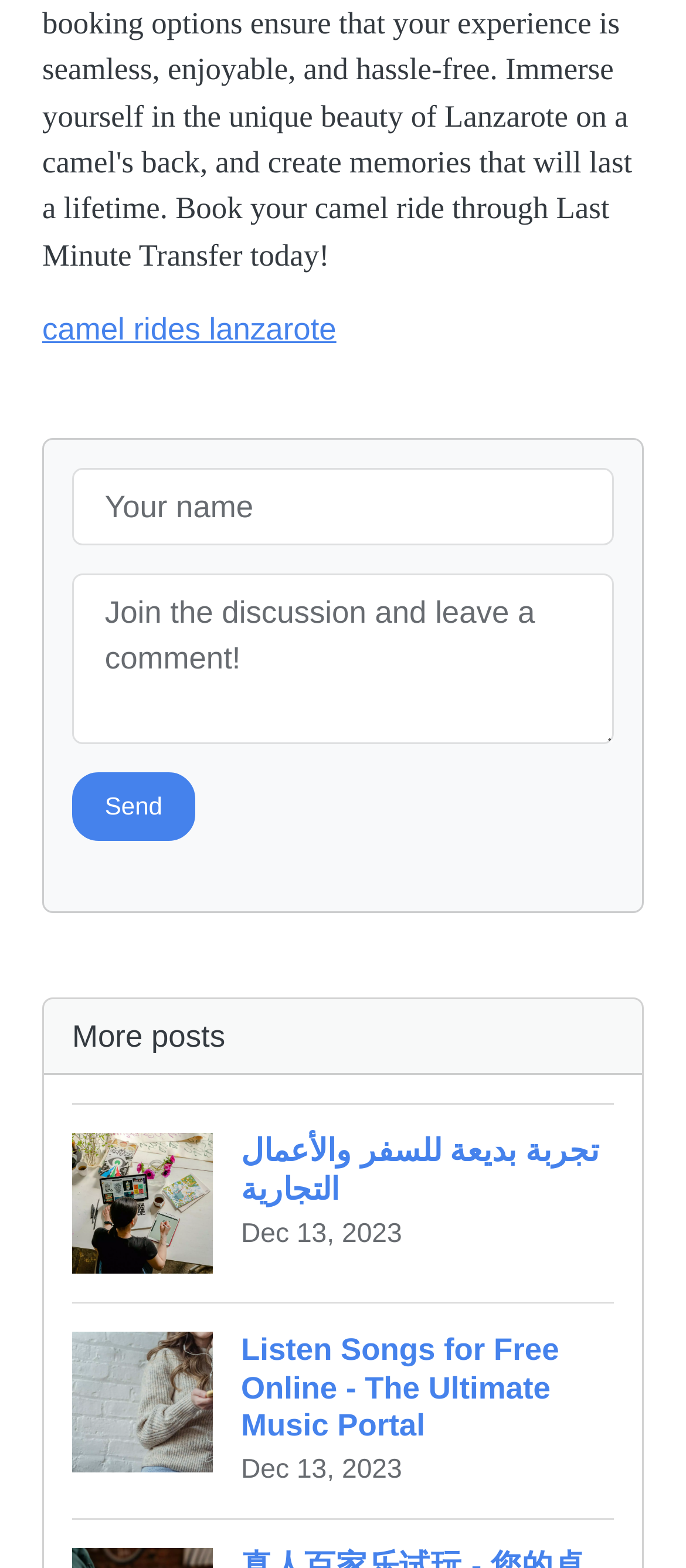What is the function of the button below the textboxes?
Please ensure your answer to the question is detailed and covers all necessary aspects.

The button below the textboxes is labeled 'Send', indicating that its function is to send the inputted comment.